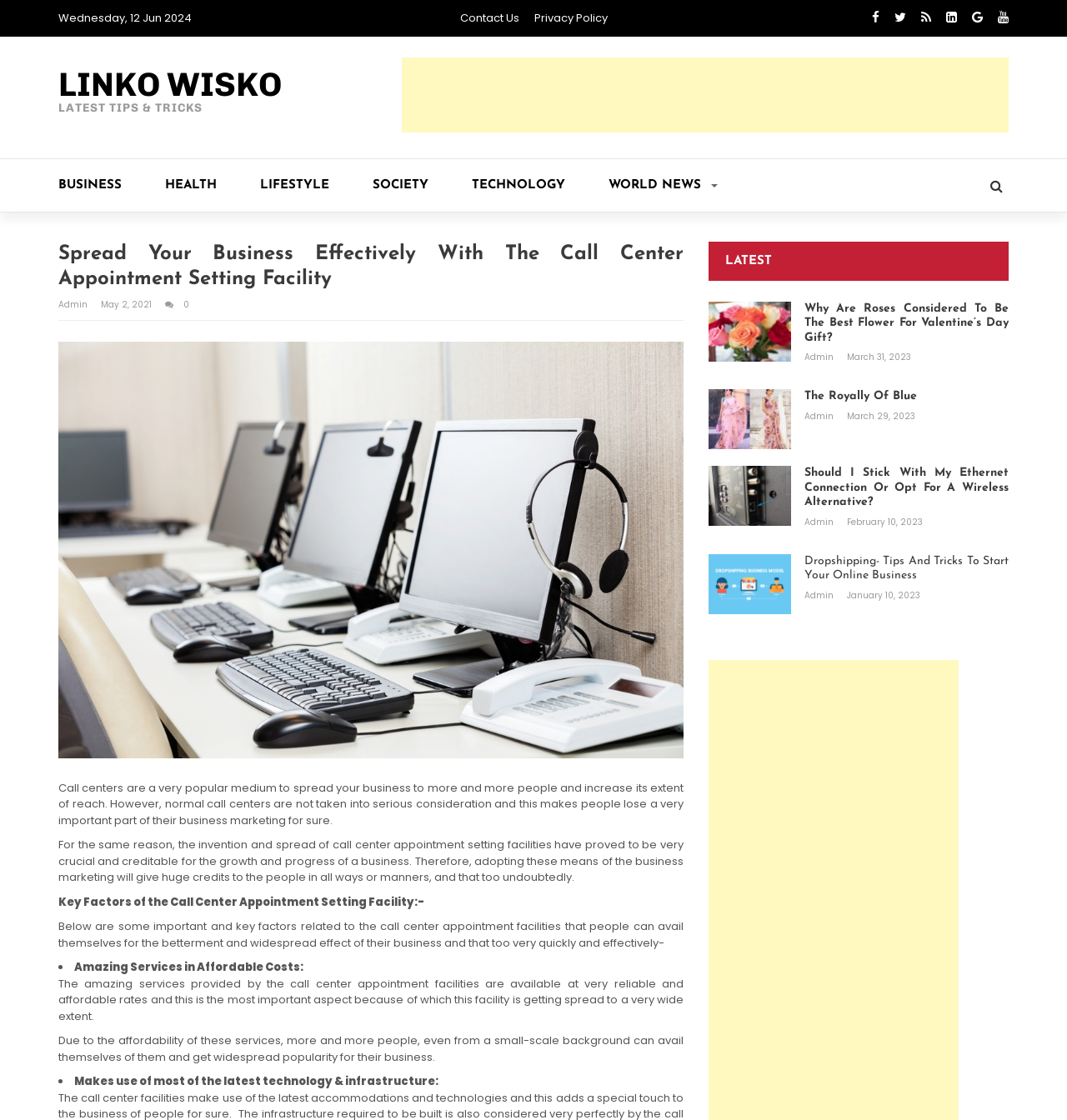Find the bounding box coordinates of the area to click in order to follow the instruction: "Click on the 'Contact Us' link".

[0.431, 0.009, 0.486, 0.023]